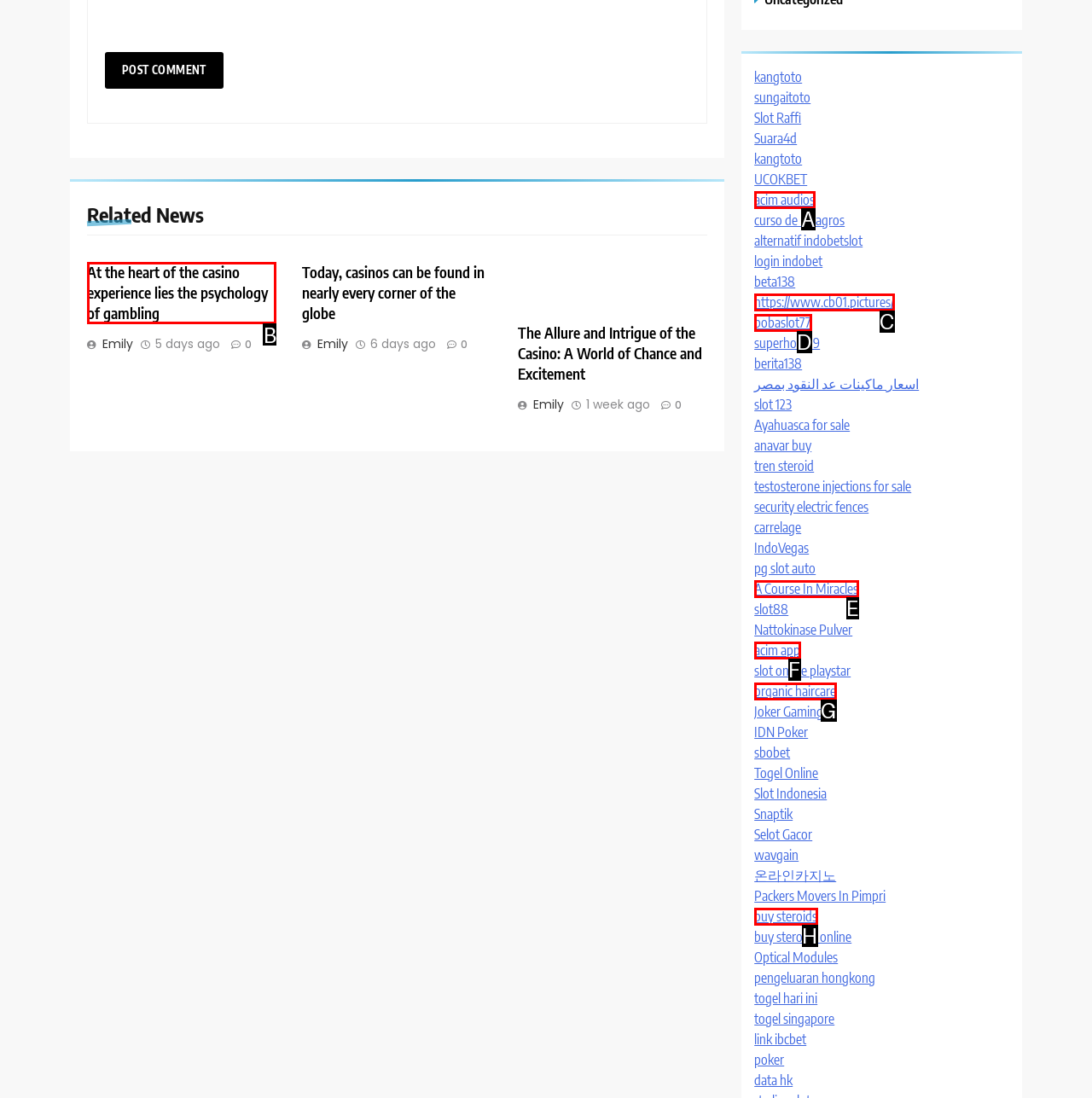Tell me which one HTML element I should click to complete the following task: Read the article 'At the heart of the casino experience lies the psychology of gambling' Answer with the option's letter from the given choices directly.

B